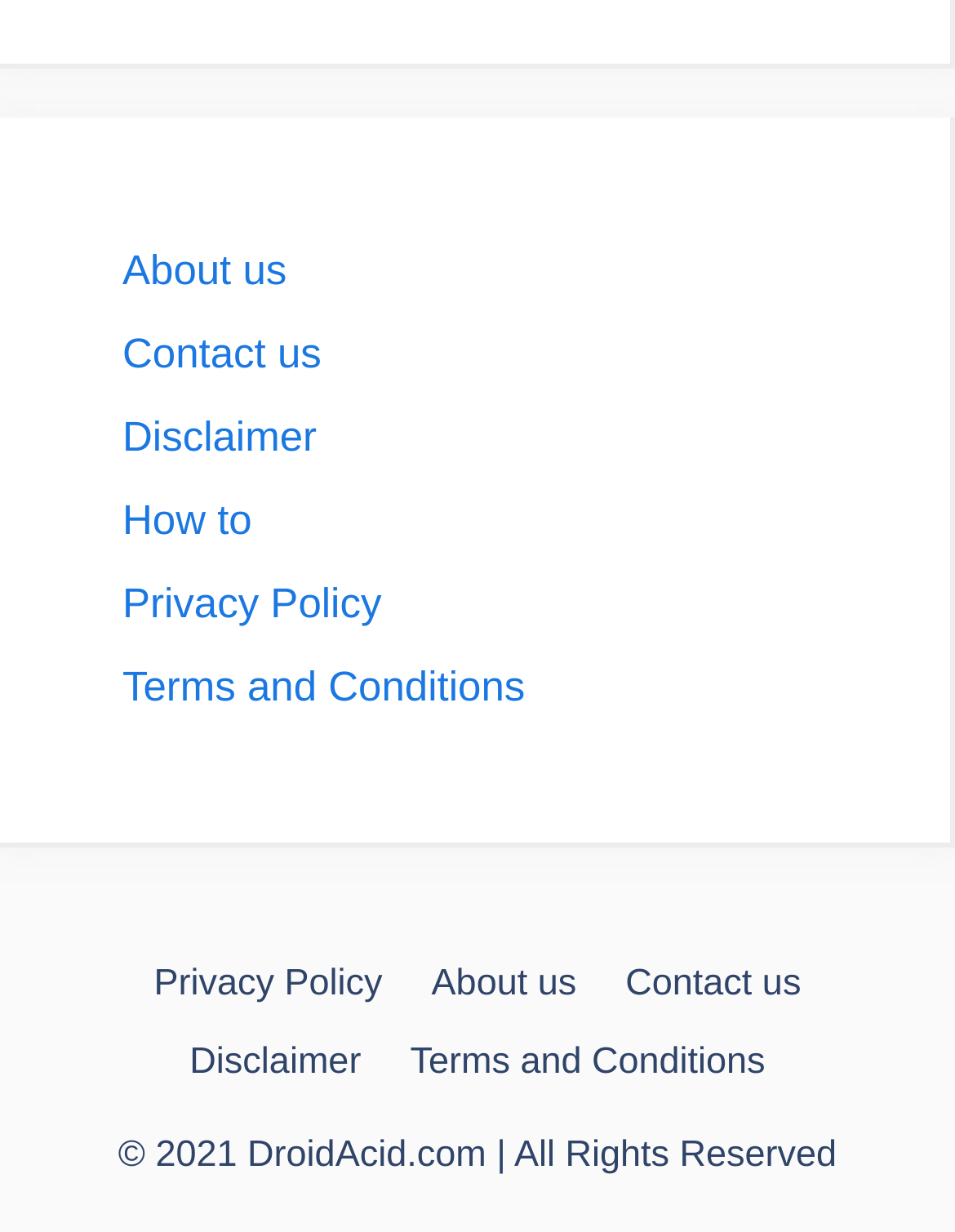Locate the bounding box coordinates of the clickable area needed to fulfill the instruction: "read Disclaimer".

[0.128, 0.336, 0.332, 0.374]